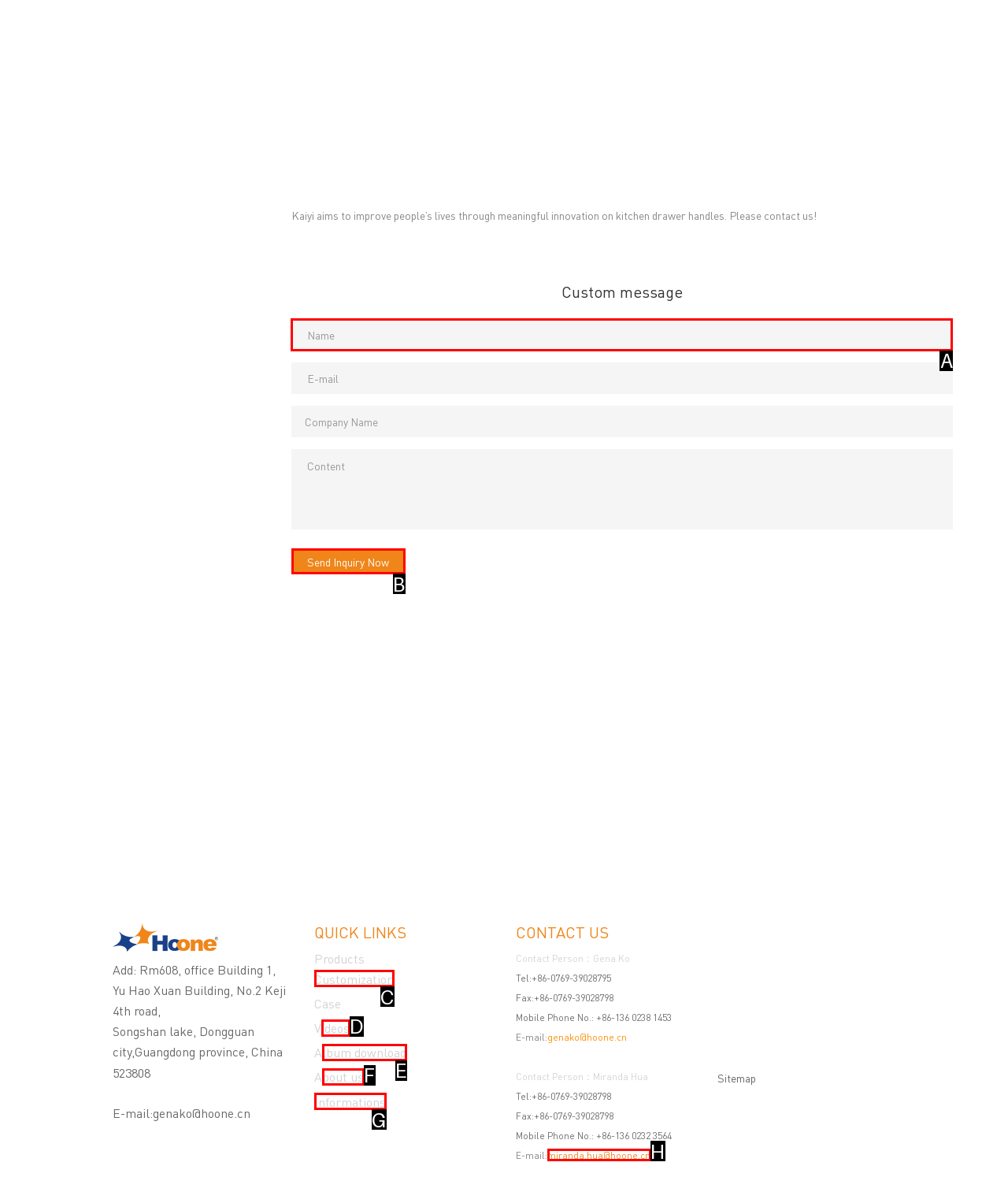Identify the correct HTML element to click to accomplish this task: Enter your name
Respond with the letter corresponding to the correct choice.

A